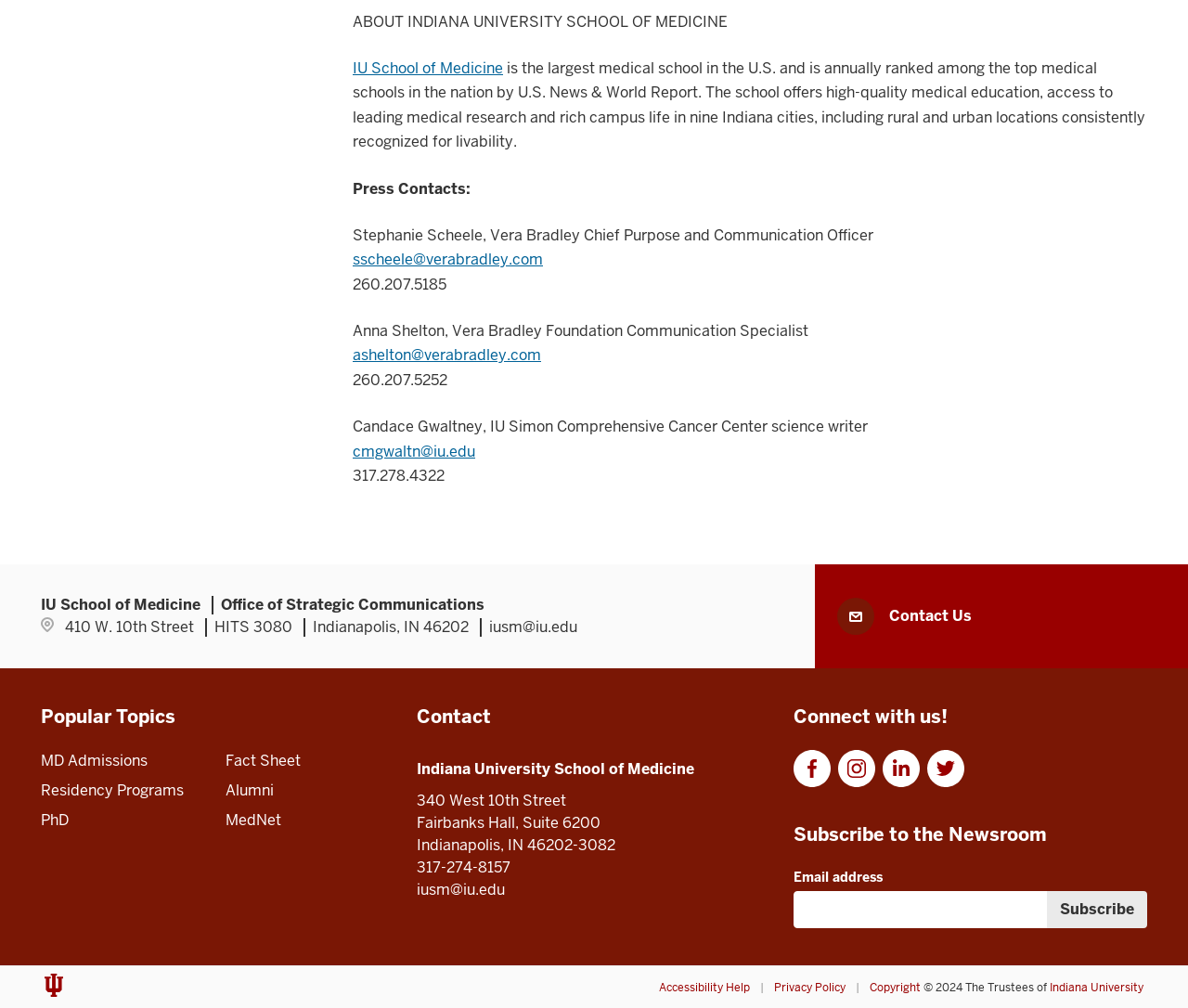Please identify the bounding box coordinates of the area that needs to be clicked to fulfill the following instruction: "Subscribe to the Newsroom."

[0.881, 0.884, 0.966, 0.921]